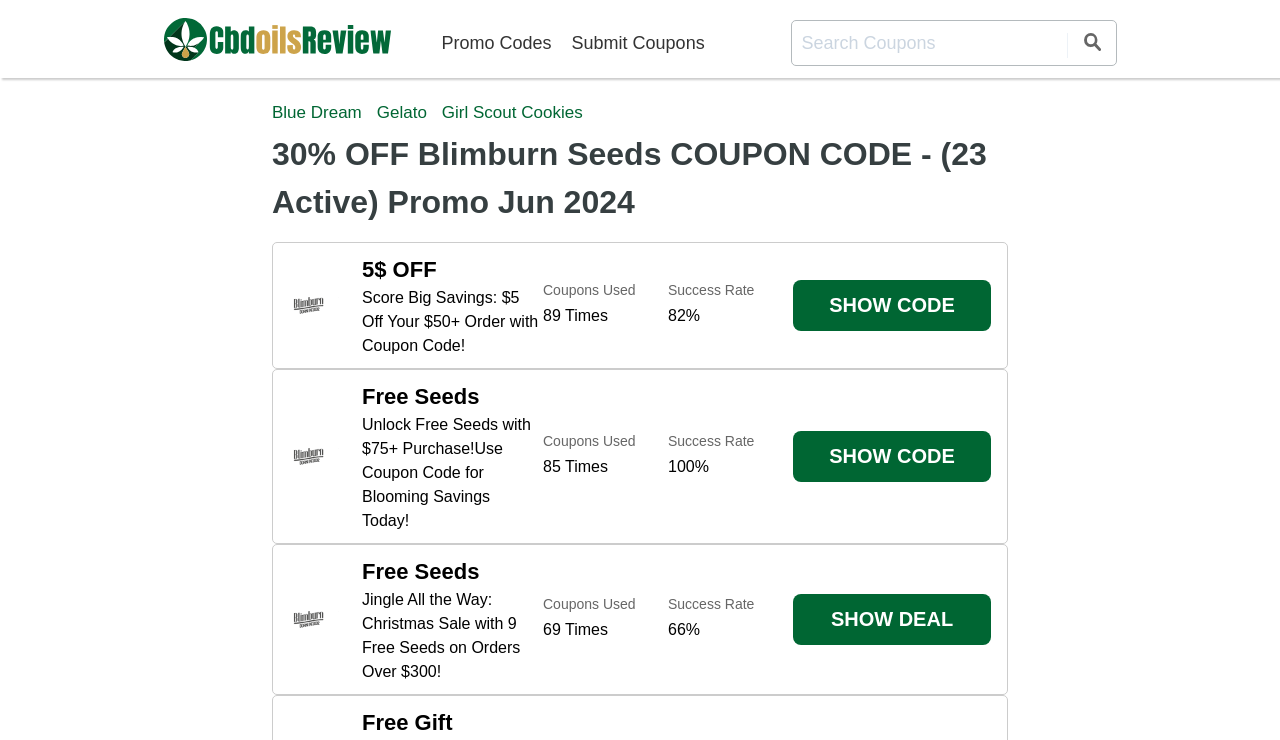Please find the bounding box for the UI component described as follows: "aria-label="Logo"".

[0.128, 0.024, 0.305, 0.092]